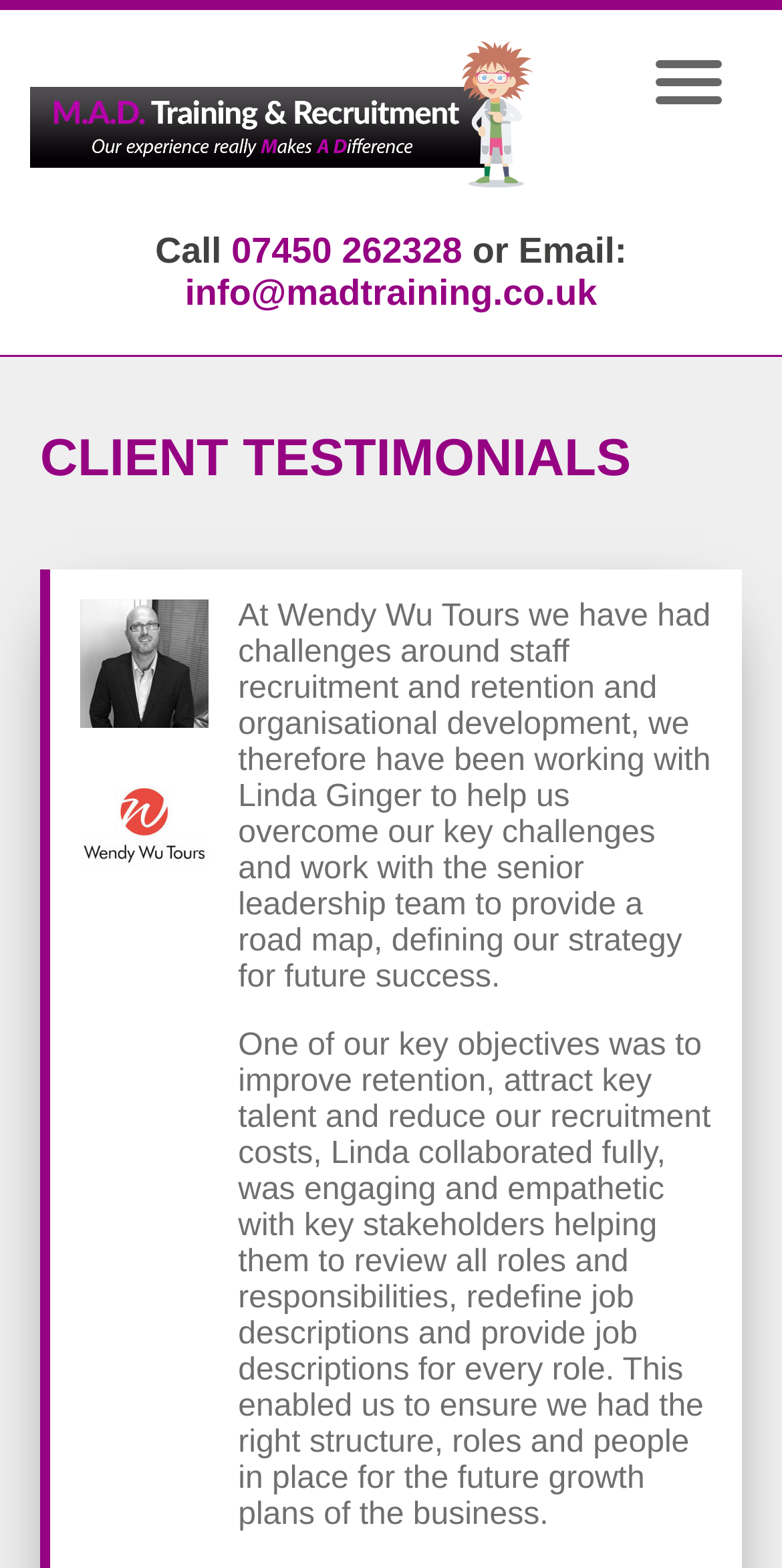Provide a one-word or short-phrase answer to the question:
What is the email address to contact?

info@madtraining.co.uk